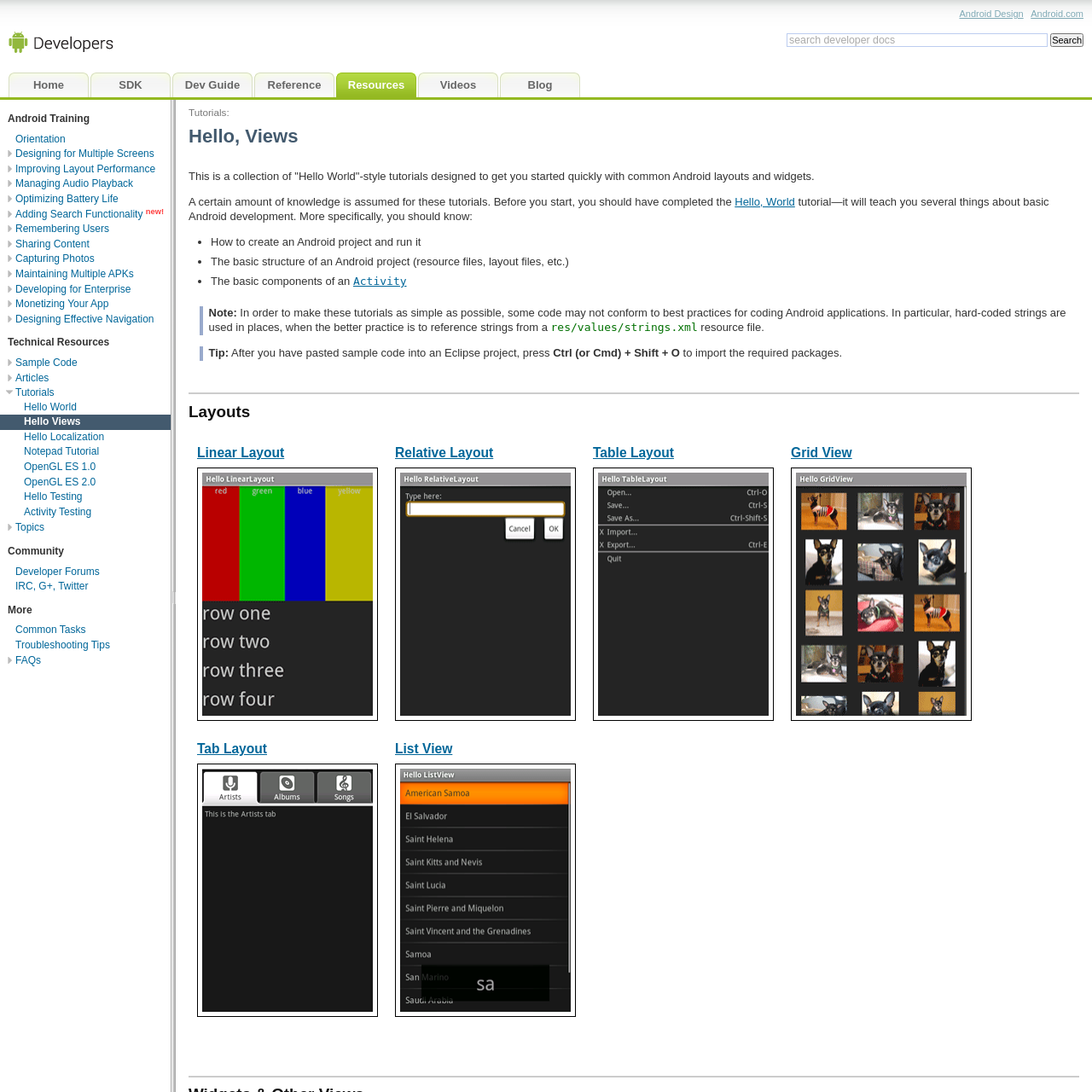Given the element description, predict the bounding box coordinates in the format (top-left x, top-left y, bottom-right x, bottom-right y), using floating point numbers between 0 and 1: Activity

[0.323, 0.252, 0.372, 0.264]